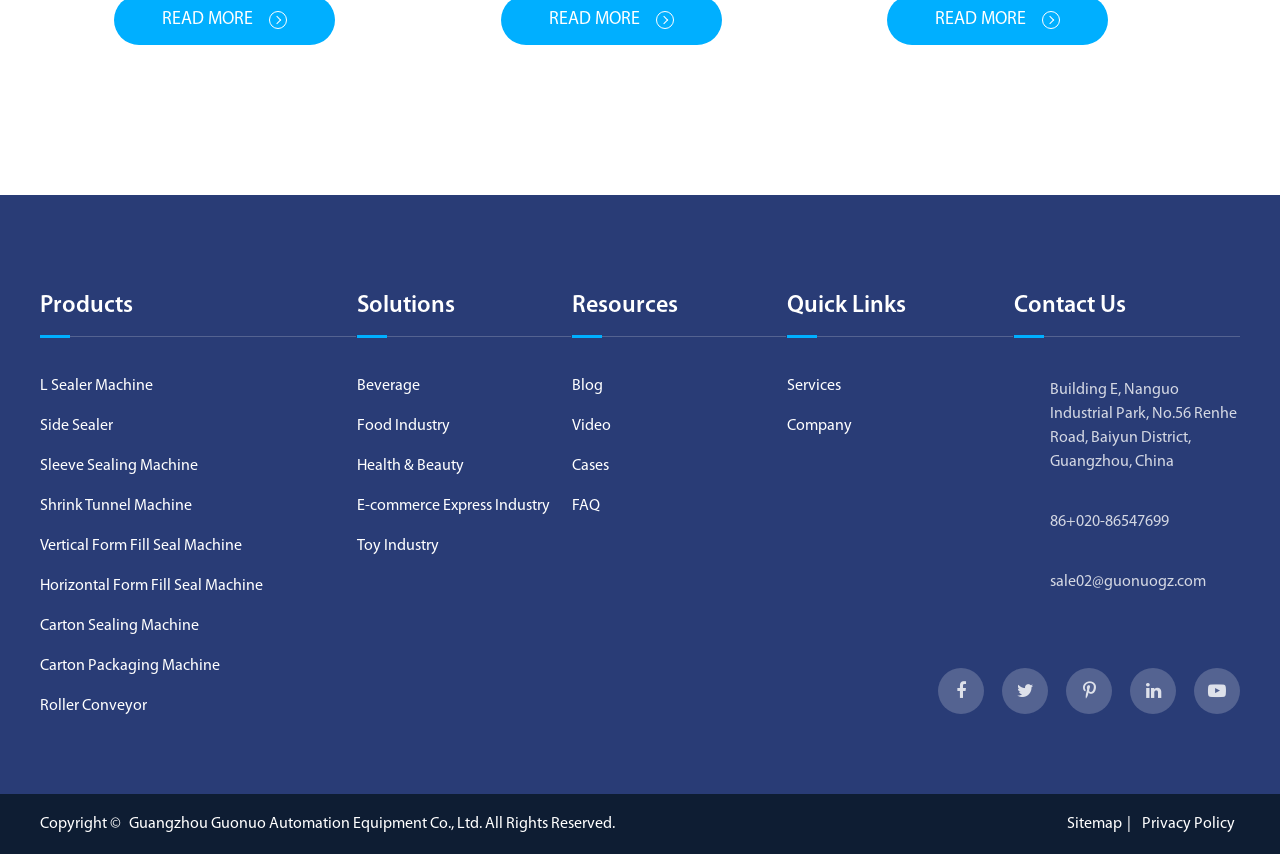Use a single word or phrase to answer the question:
What is the copyright information of the company?

Copyright © Guangzhou Guonuo Automation Equipment Co., Ltd.